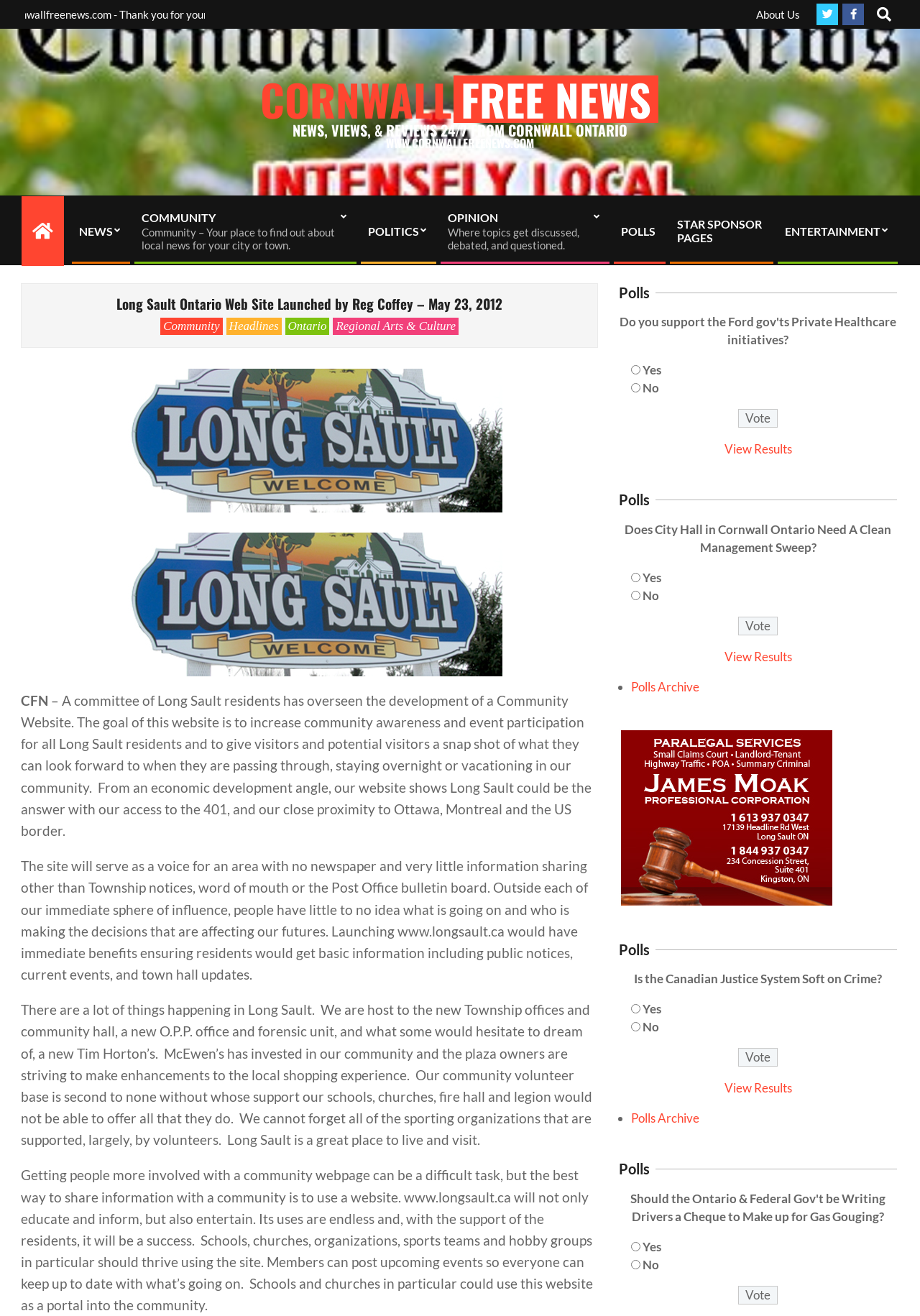Reply to the question below using a single word or brief phrase:
What type of content can be found on the website?

News, community, politics, opinion, polls, entertainment